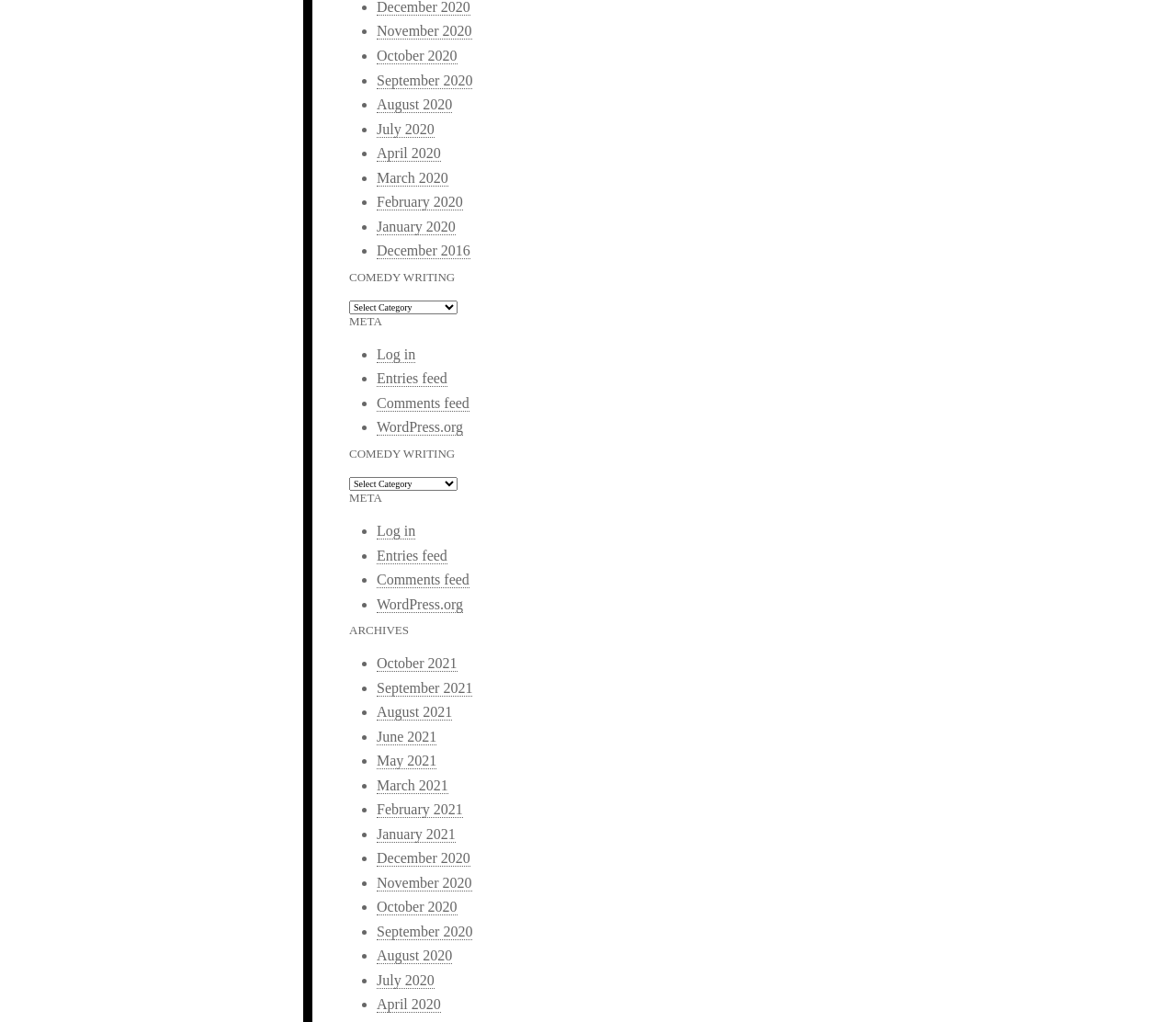Using the information shown in the image, answer the question with as much detail as possible: How many months are listed in the archives?

I counted the number of links in the 'ARCHIVES' section, and there are 24 links, each representing a month from January 2020 to October 2021.